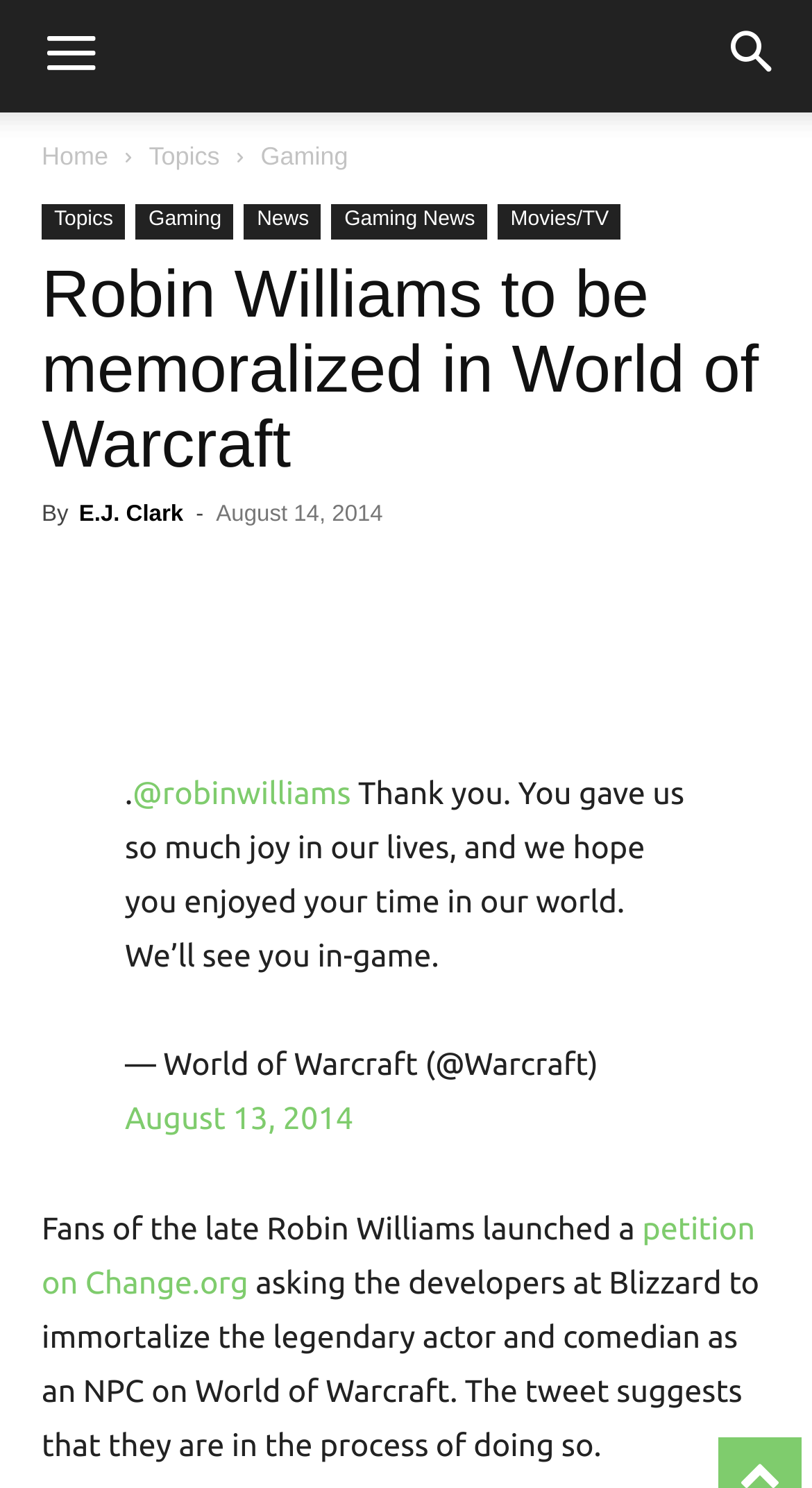Please give a short response to the question using one word or a phrase:
What is the name of the game mentioned in the article?

World of Warcraft